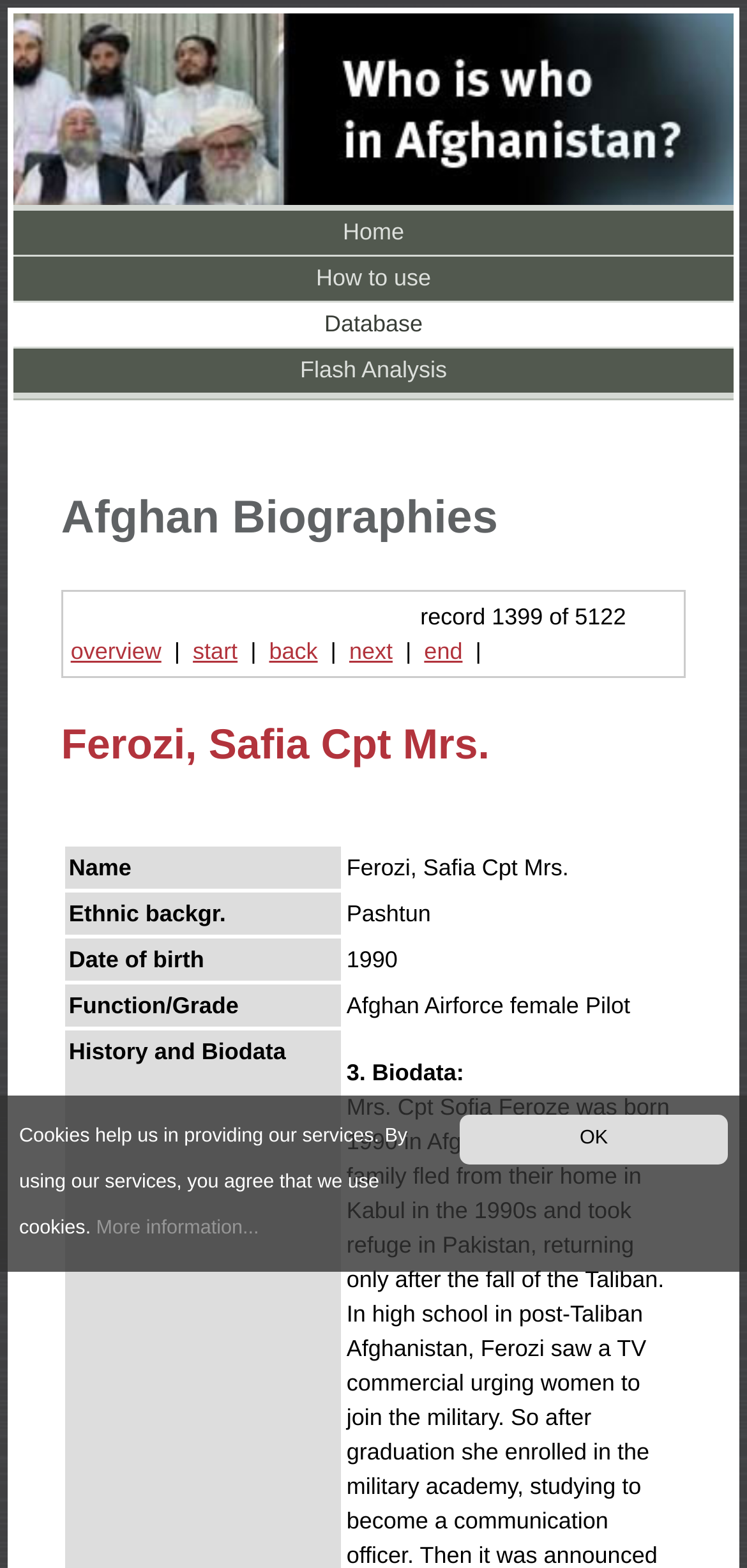Could you indicate the bounding box coordinates of the region to click in order to complete this instruction: "View the image DSC01904".

None